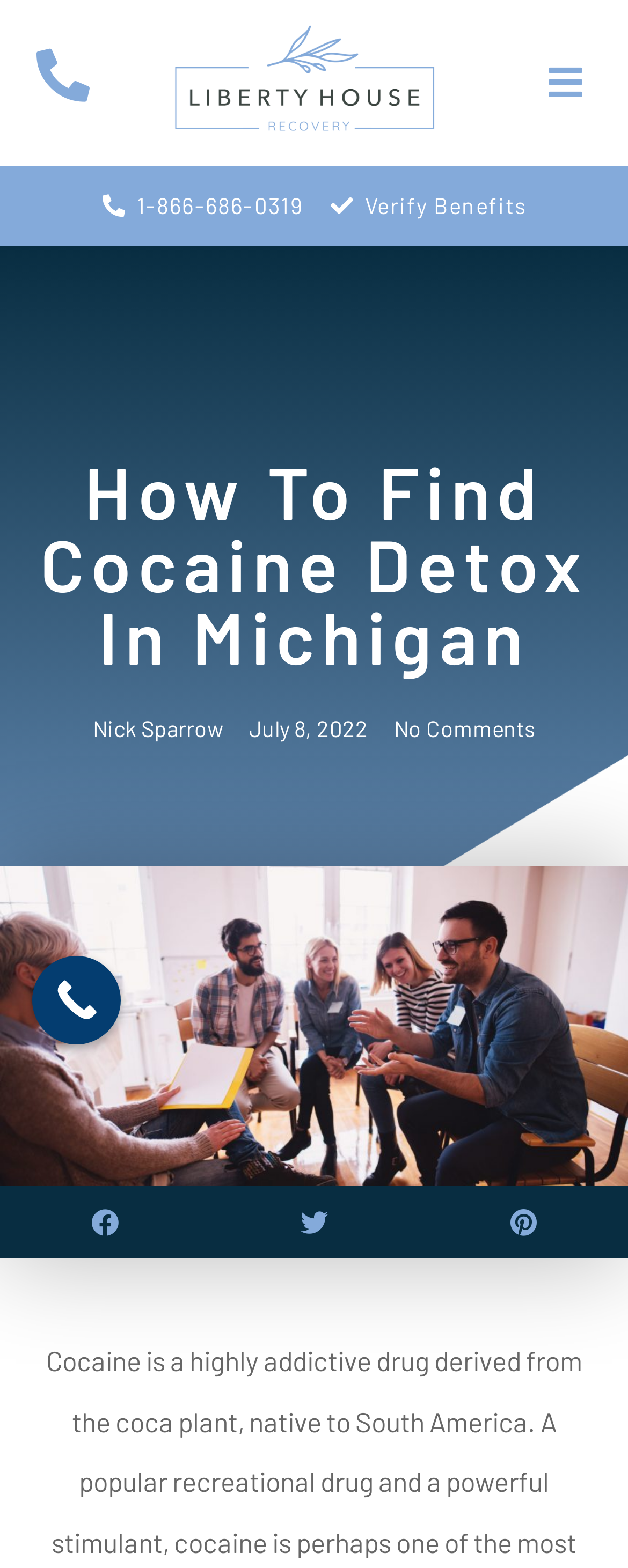Please identify the bounding box coordinates of the element's region that should be clicked to execute the following instruction: "Click the link to find cocaine detox in Michigan". The bounding box coordinates must be four float numbers between 0 and 1, i.e., [left, top, right, bottom].

[0.058, 0.031, 0.142, 0.065]